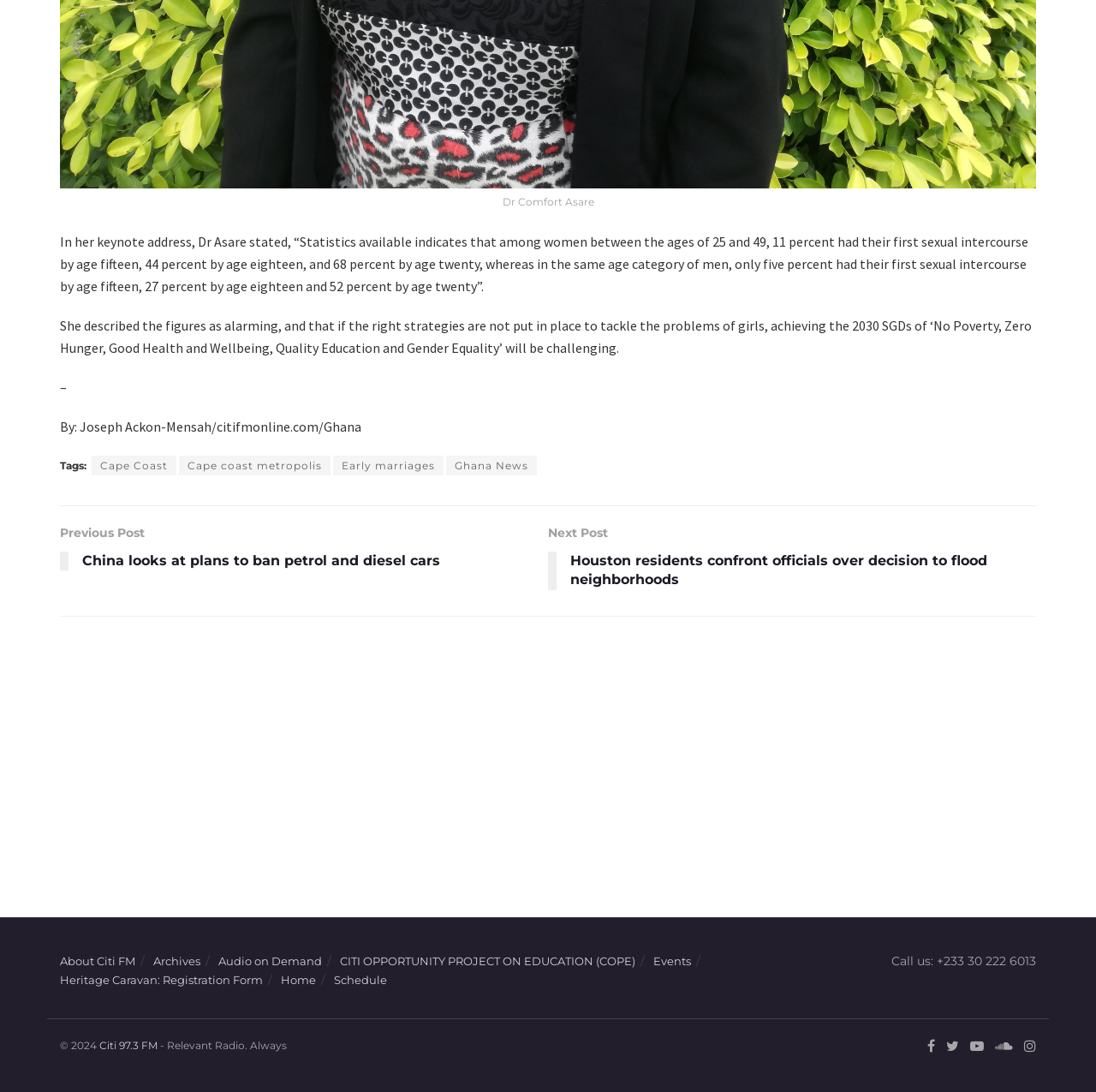Based on the visual content of the image, answer the question thoroughly: What is the contact number of the radio station?

The contact number of the radio station is provided in the footer section of the webpage, where it is mentioned as 'Call us: +233 30 222 6013'.